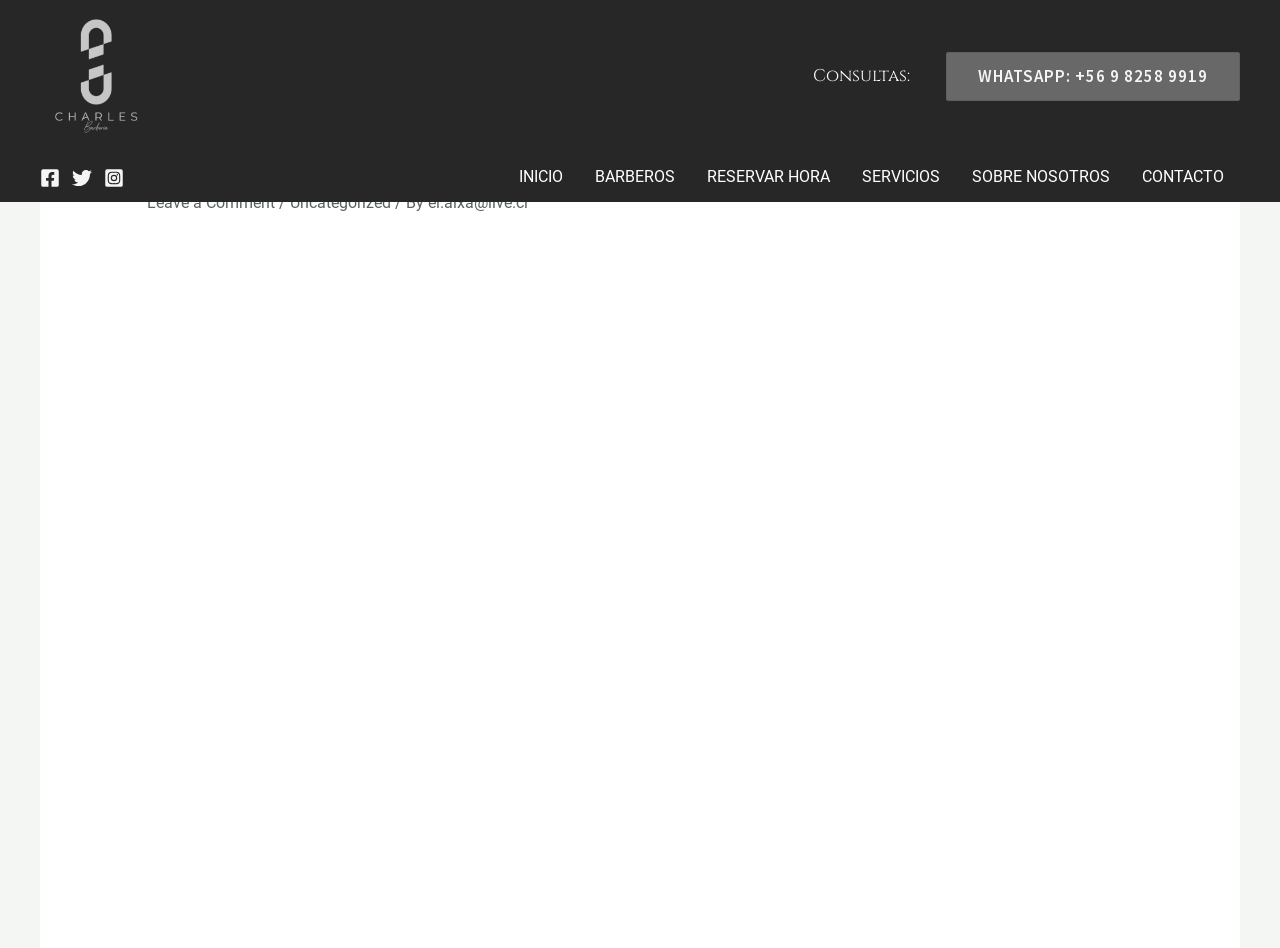Bounding box coordinates should be provided in the format (top-left x, top-left y, bottom-right x, bottom-right y) with all values between 0 and 1. Identify the bounding box for this UI element: Leave a Comment

[0.115, 0.204, 0.215, 0.224]